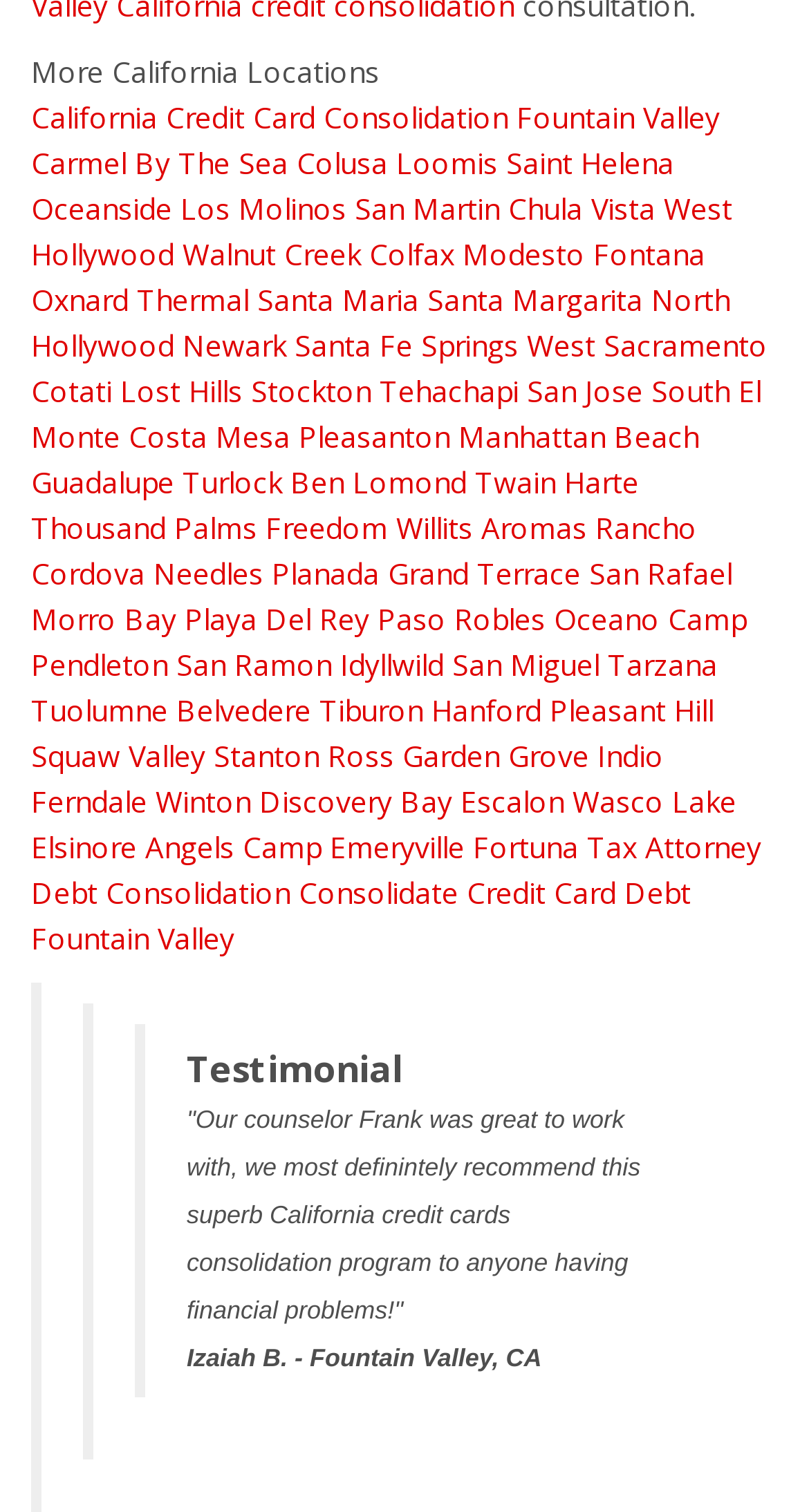Answer the following in one word or a short phrase: 
How are the California locations organized?

In a list